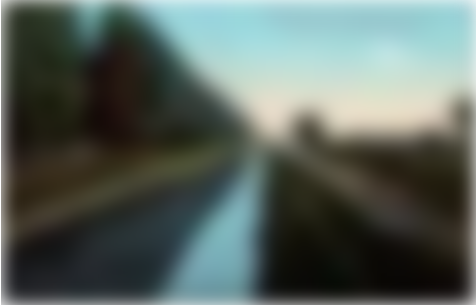Who revolutionized farming in Lodi, California?
Please provide a single word or phrase based on the screenshot.

Ezekial Lawrence